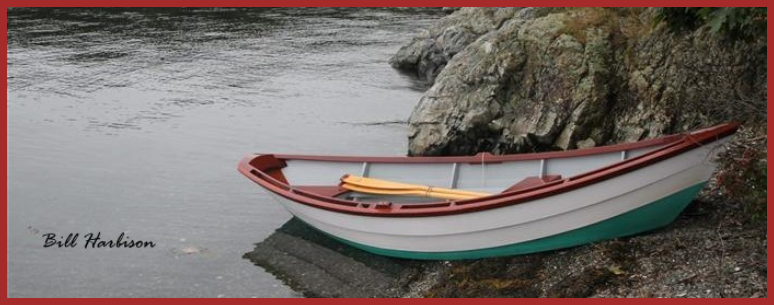Offer a thorough description of the image.

This serene image captures a small boat resting gently at the water's edge, set against a backdrop of rugged rocks. The boat, painted in contrasting shades of white and green with a warm reddish-brown trim, lies on a pebbly shore, suggesting a tranquil moment by the water. Yellow oars are visibly laid inside, hinting at the boat's purpose for leisurely exploration on the calm water. The surrounding landscape is characterized by a muted, natural palette, lending an air of peaceful solitude. The photo, taken by Bill Harbison, evokes a sense of nostalgia and the beauty of nature's simplicity, inviting viewers to reflect on their own quiet moments by the water.